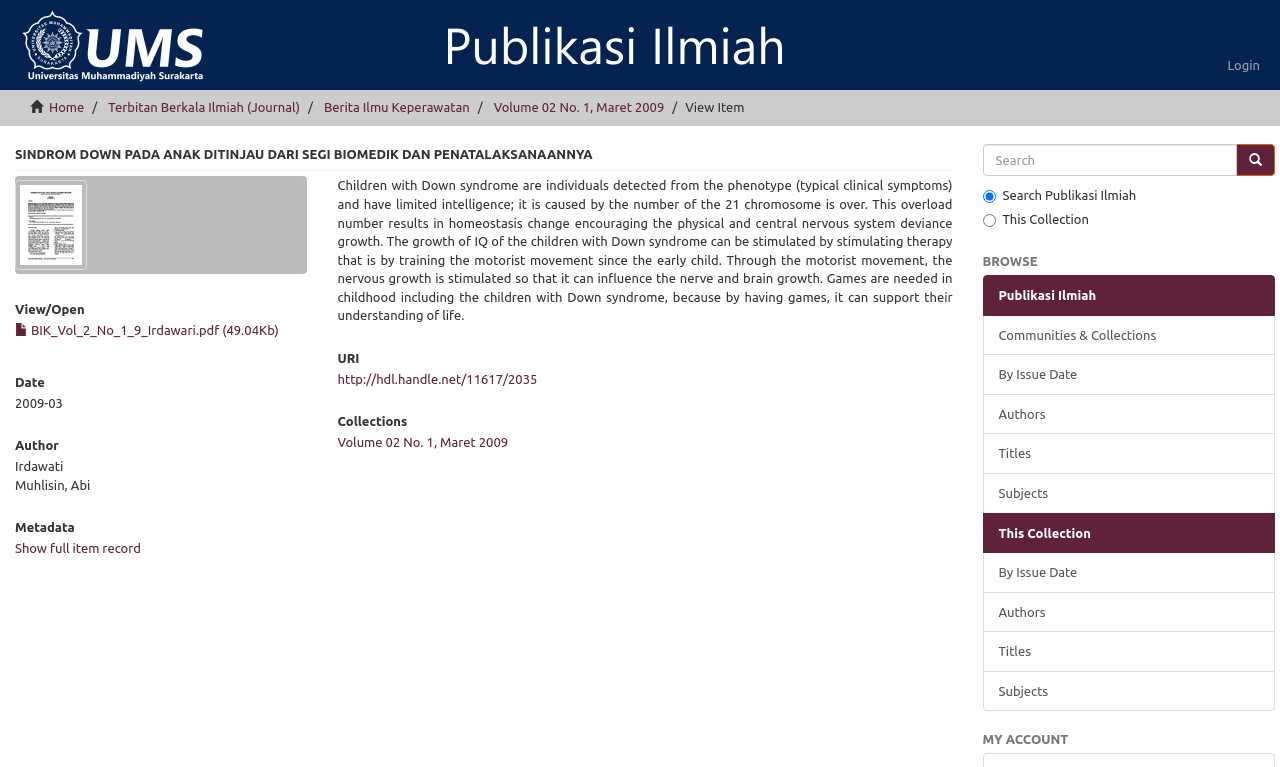Please locate the bounding box coordinates of the element's region that needs to be clicked to follow the instruction: "search for publications". The bounding box coordinates should be provided as four float numbers between 0 and 1, i.e., [left, top, right, bottom].

[0.768, 0.187, 0.966, 0.229]